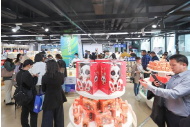Use the information in the screenshot to answer the question comprehensively: What are the customers doing in the foreground?

According to the caption, in the foreground, a male customer holds up a product while several others are engaged with their mobile devices, capturing memorabilia or making purchases, indicating that the customers are browsing and taking photos.